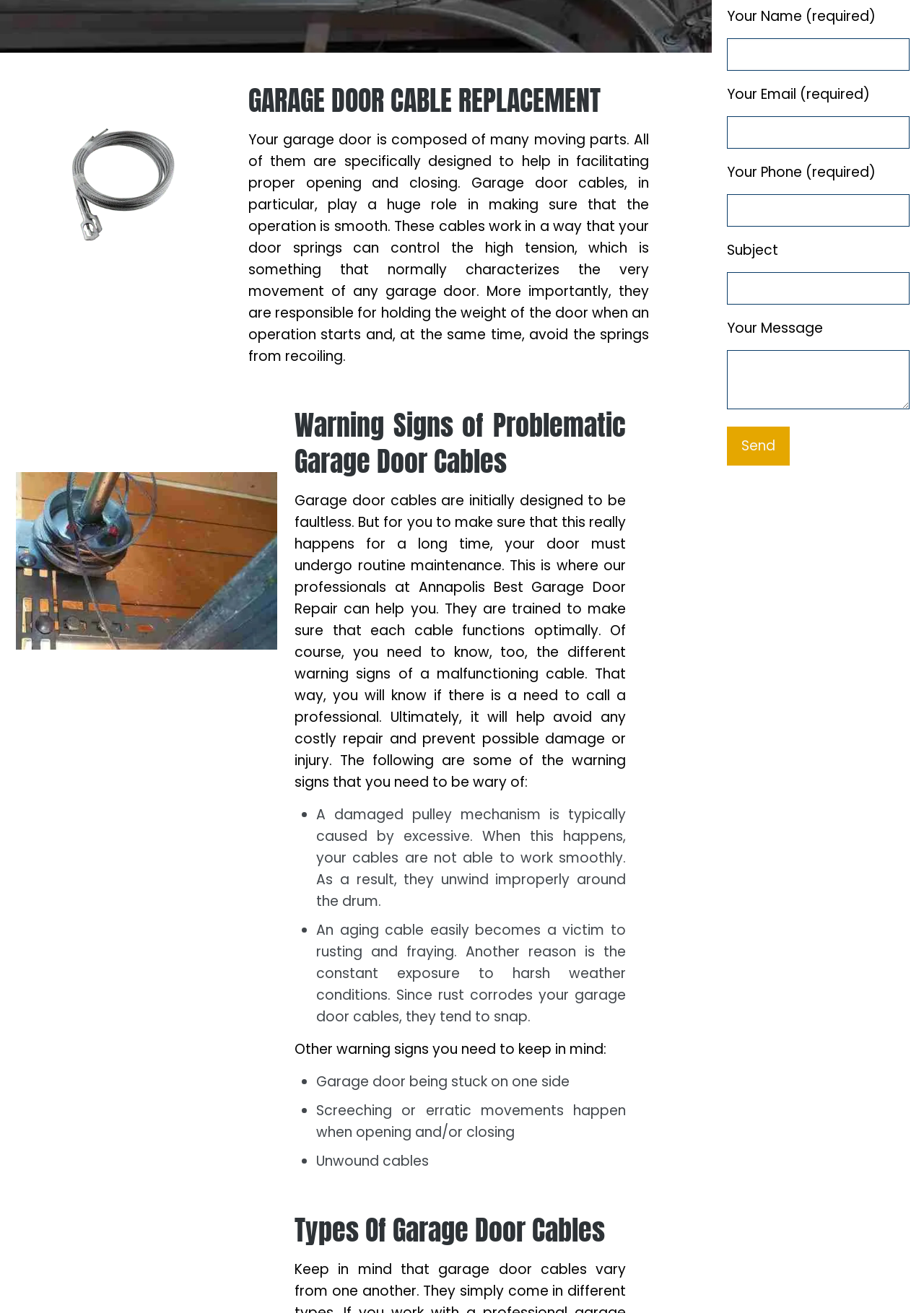Identify the bounding box of the HTML element described here: "name="tel-27"". Provide the coordinates as four float numbers between 0 and 1: [left, top, right, bottom].

[0.786, 0.148, 0.984, 0.172]